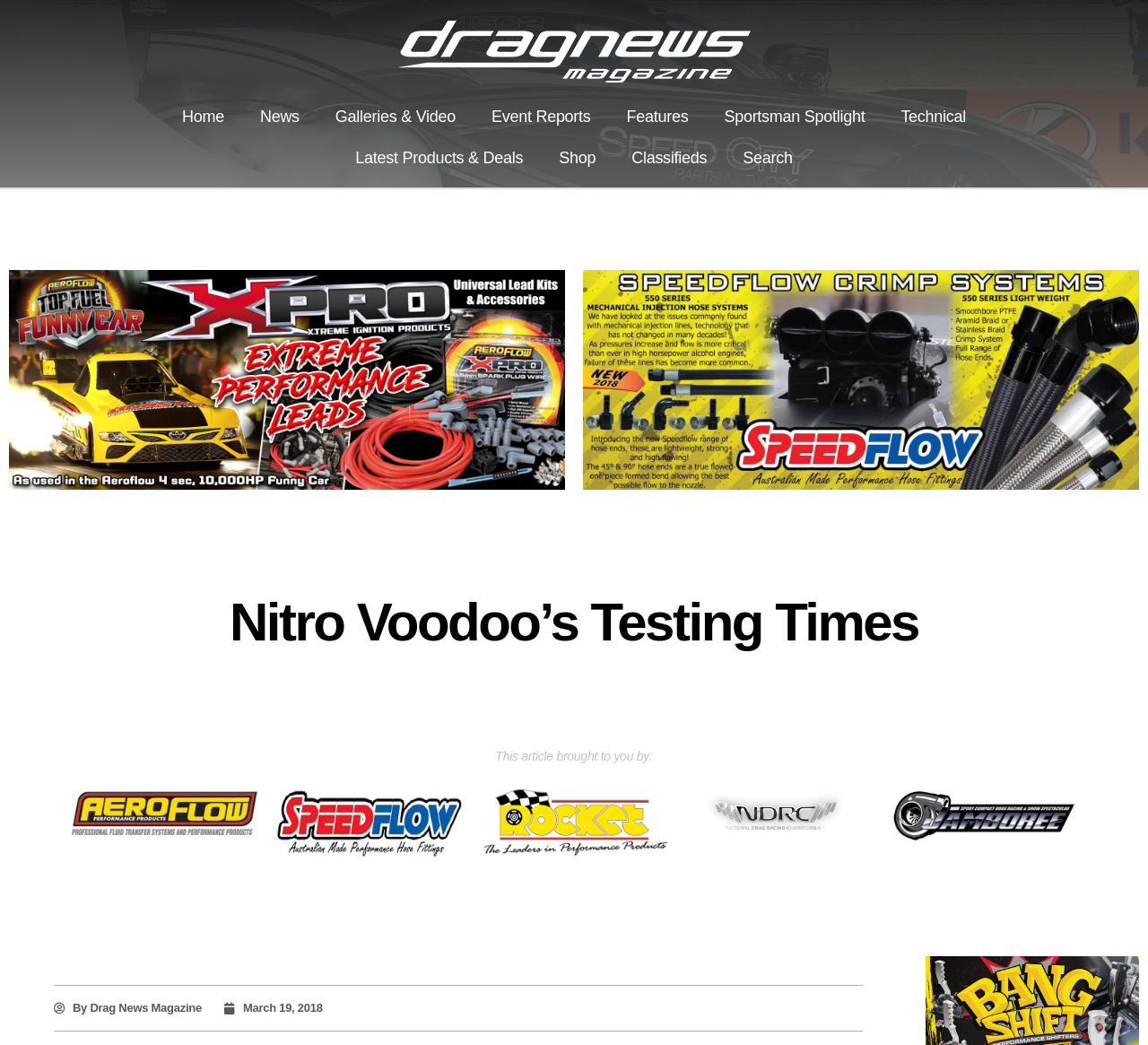Create a detailed summary of all the visual and textual information on the webpage.

The webpage is about an article titled "Nitro Voodoo's Testing Times" from Drag News Magazine. At the top, there is a navigation menu with 9 links: "Home", "News", "Galleries & Video", "Event Reports", "Features", "Sportsman Spotlight", "Technical", "Latest Products & Deals", and "Shop", "Classifieds", and "Search". These links are positioned horizontally across the top of the page, with "Home" on the left and "Search" on the right.

Below the navigation menu, there is a large heading that reads "Nitro Voodoo’s Testing Times". Underneath the heading, there is a brief text that says "This article brought to you by:". 

The main content of the article is not explicitly described in the accessibility tree, but based on the meta description, it appears to be about Chris Matheson, the No.1 plate holder, and his focus on something after winning the MacTrack Westernationals event.

At the bottom of the page, there are five links, likely social media links, positioned horizontally across the page. Below these links, there are two more links: one indicating the author of the article, "By Drag News Magazine", and another indicating the date of the article, "March 19, 2018".